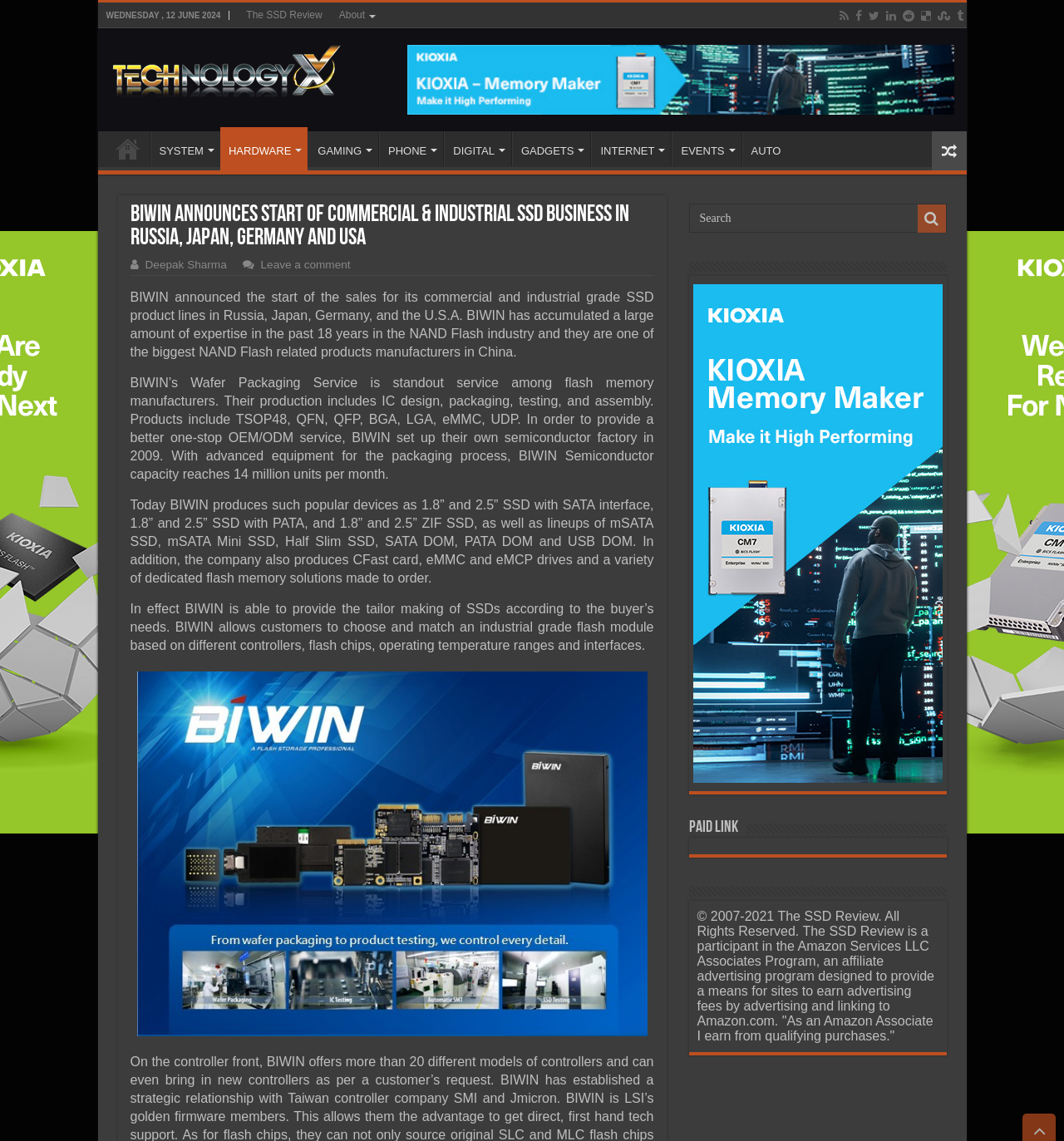Locate the bounding box coordinates of the area to click to fulfill this instruction: "Click the 'BIWIN' link". The bounding box should be presented as four float numbers between 0 and 1, in the order [left, top, right, bottom].

[0.122, 0.589, 0.614, 0.908]